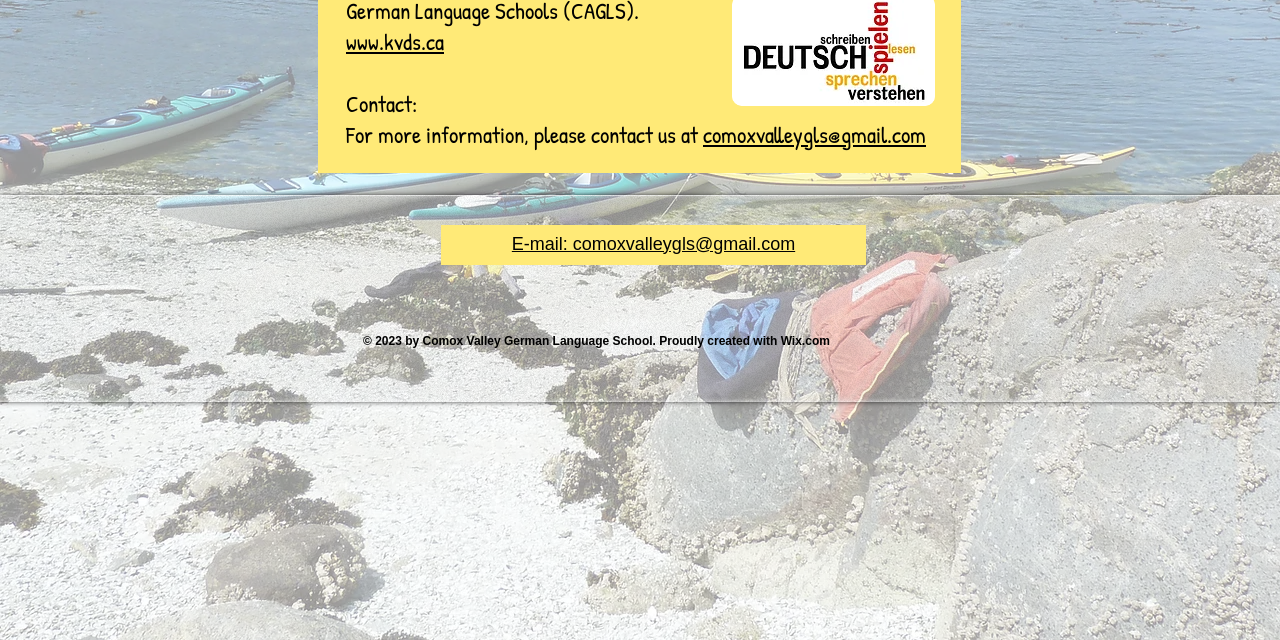Identify the bounding box for the UI element described as: "E-mail: comoxvalleygls@gmail.com". The coordinates should be four float numbers between 0 and 1, i.e., [left, top, right, bottom].

[0.4, 0.365, 0.621, 0.397]